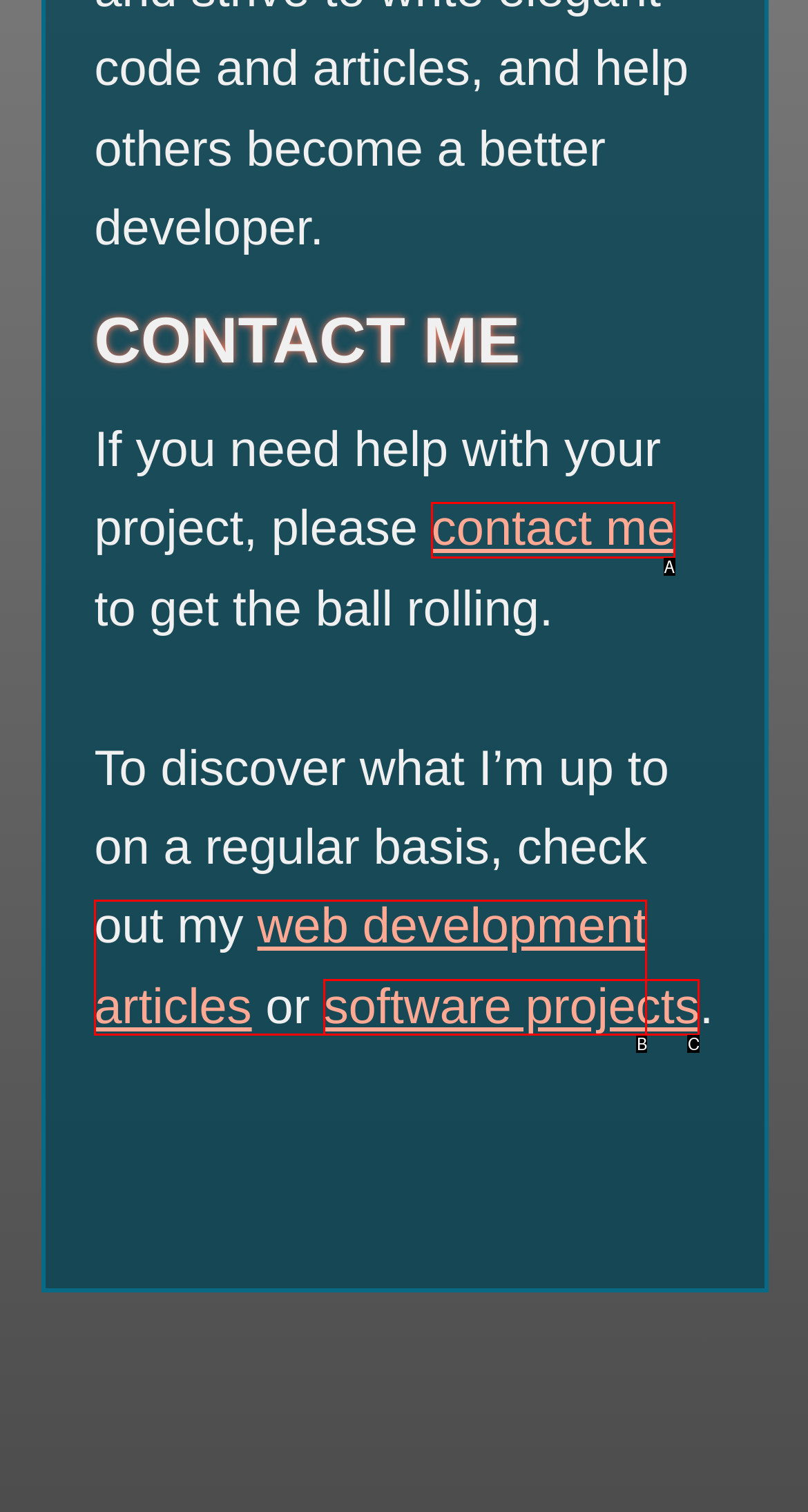Based on the description: contact me
Select the letter of the corresponding UI element from the choices provided.

A